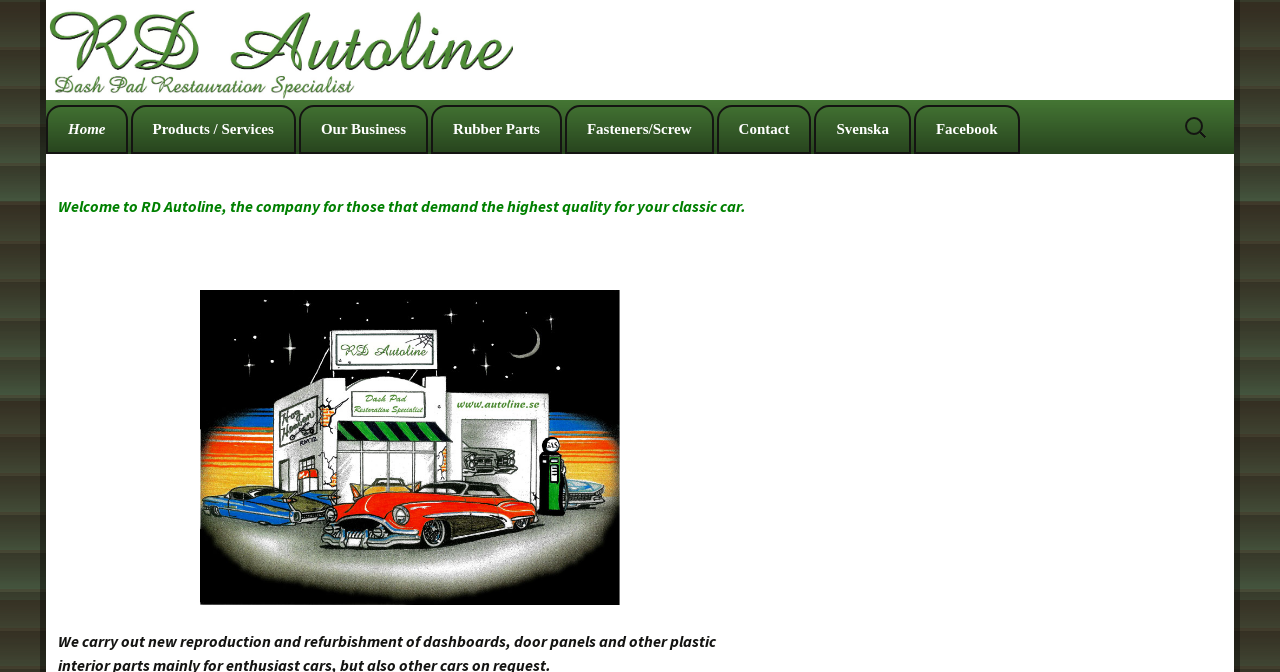What type of cars does the company cater to?
Answer with a single word or phrase, using the screenshot for reference.

Classic cars